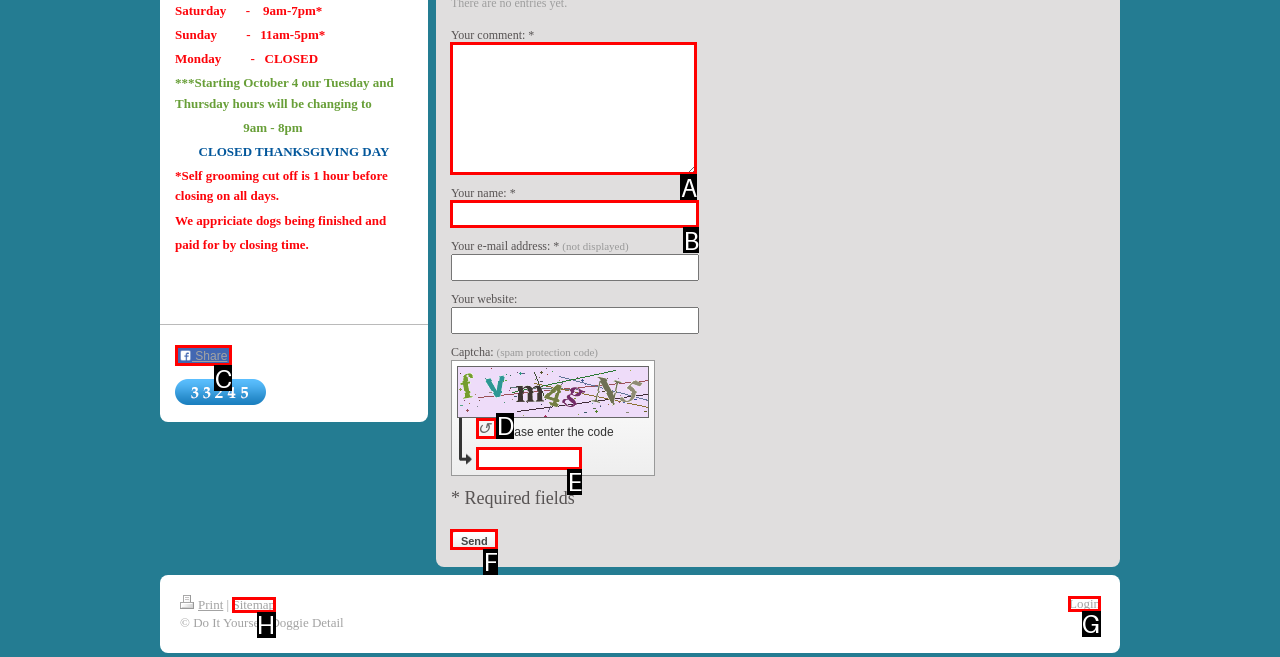Determine the letter of the element you should click to carry out the task: Click the Share link
Answer with the letter from the given choices.

C